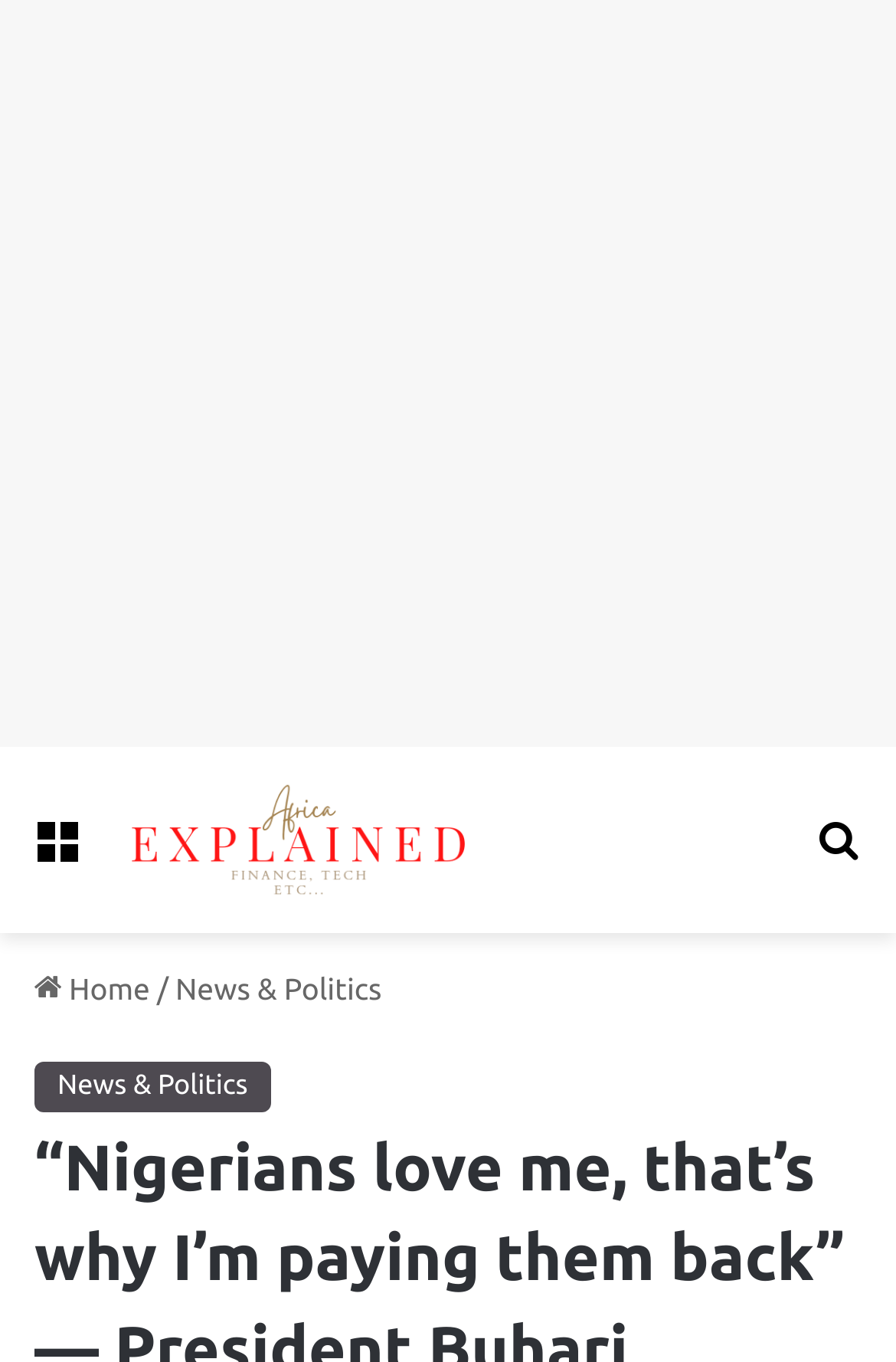Analyze the image and answer the question with as much detail as possible: 
Is there a search function on the website?

I determined the answer by looking at the link element with the text 'Search for' which indicates the presence of a search function on the website.